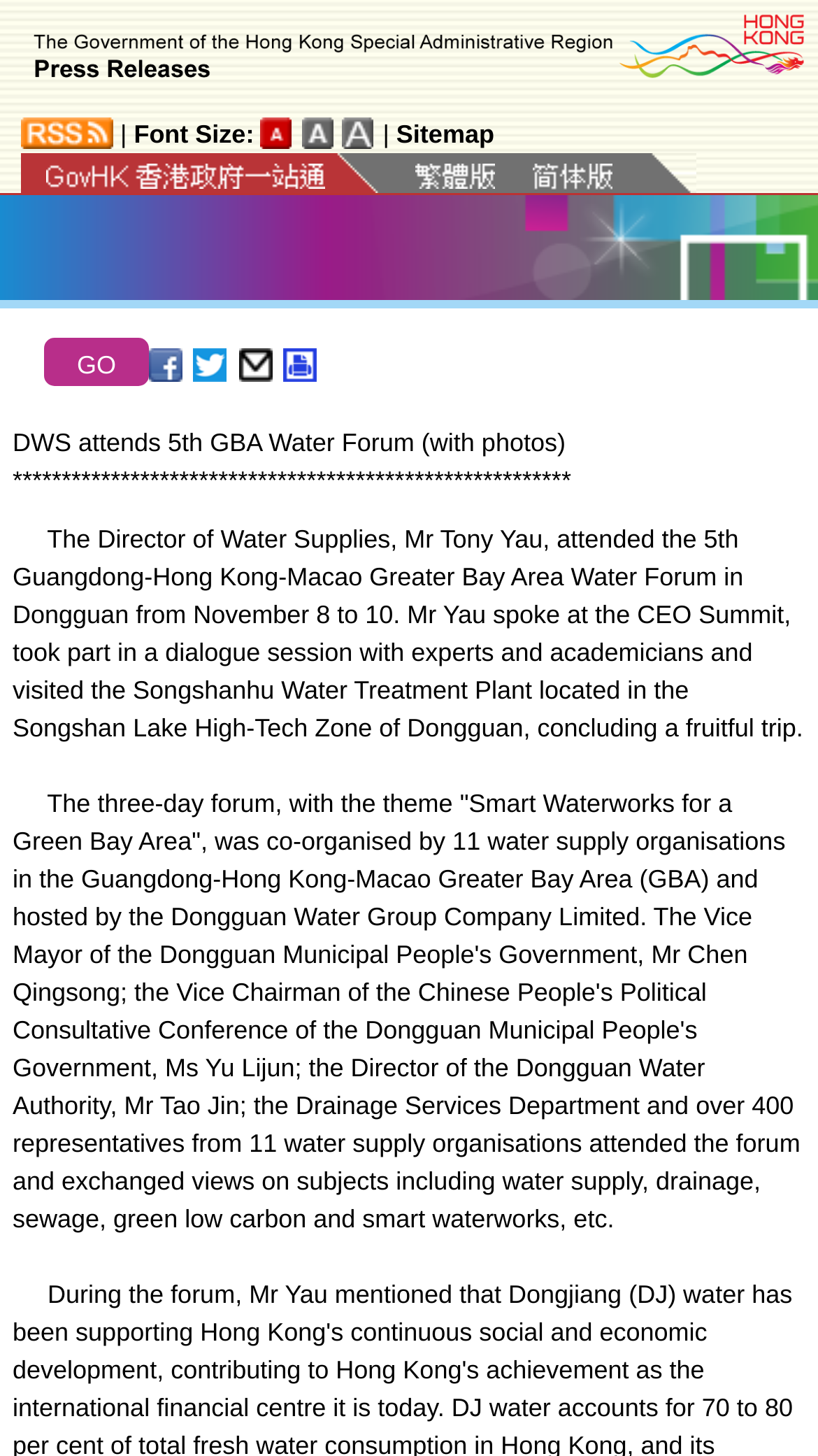Provide your answer to the question using just one word or phrase: What is the name of the water treatment plant visited by Mr Yau?

Songshanhu Water Treatment Plant